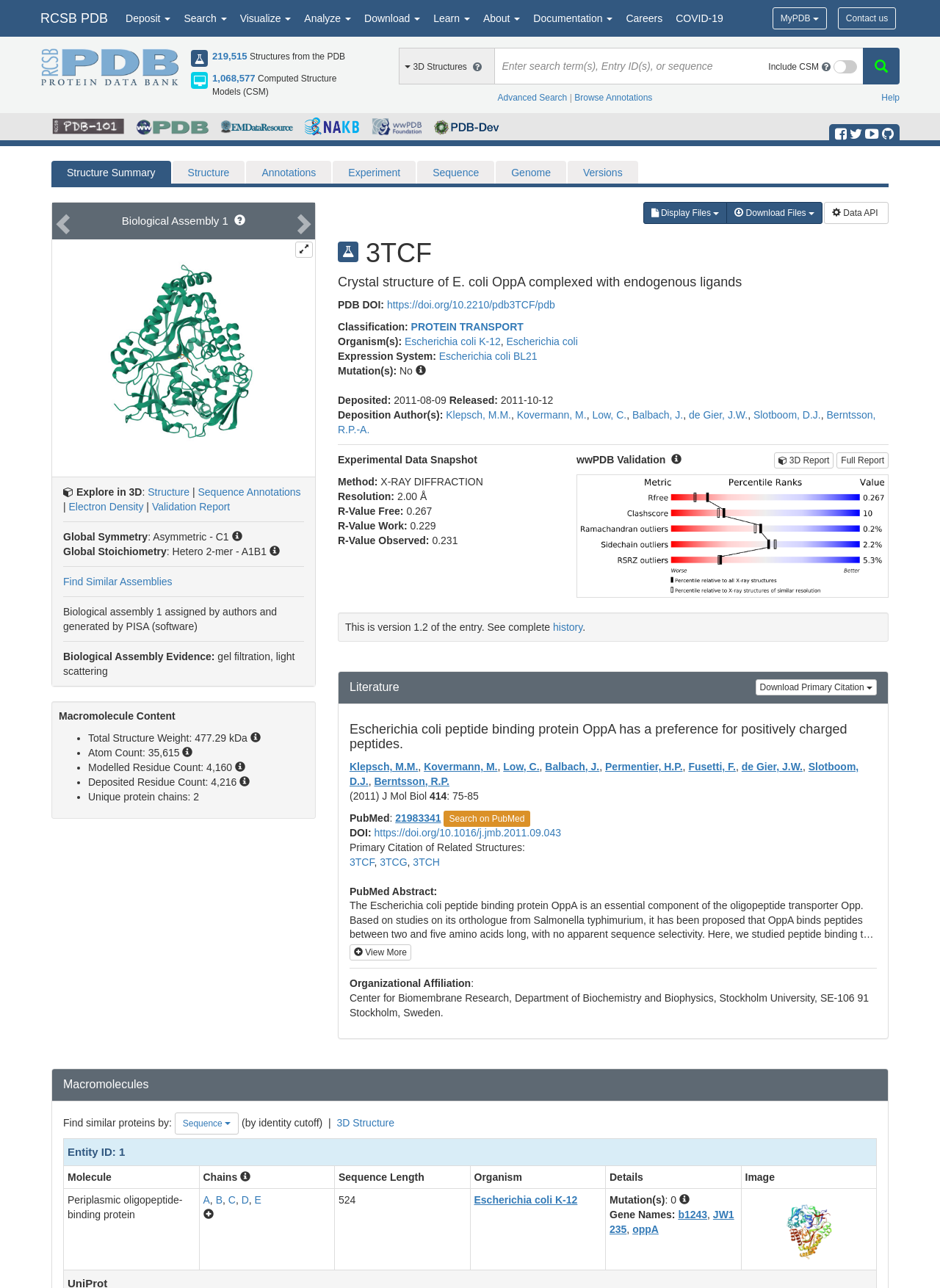Determine the bounding box coordinates for the clickable element required to fulfill the instruction: "Search for a structure". Provide the coordinates as four float numbers between 0 and 1, i.e., [left, top, right, bottom].

[0.525, 0.037, 0.817, 0.066]